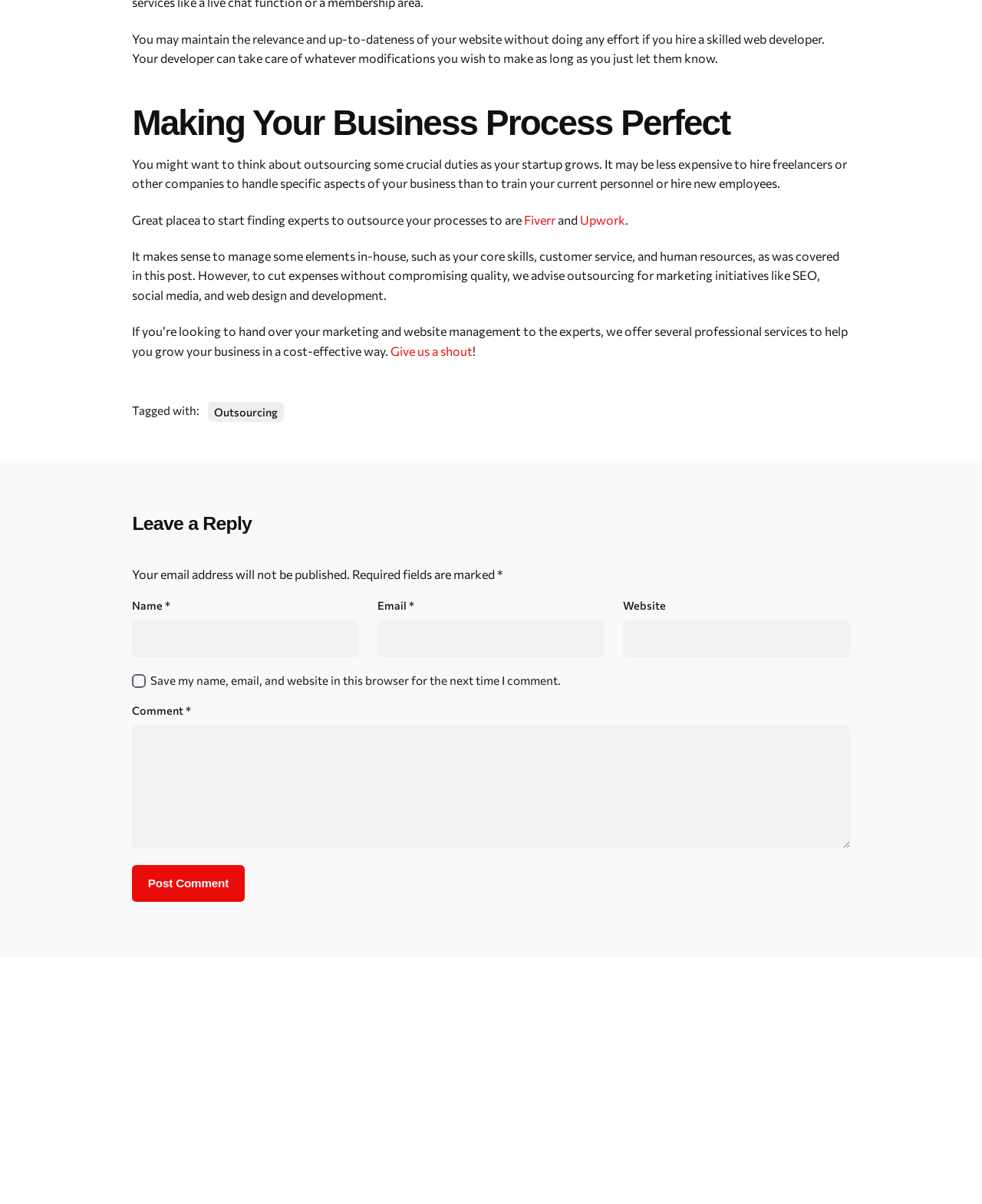Predict the bounding box of the UI element that fits this description: "Upwork".

[0.591, 0.176, 0.637, 0.188]